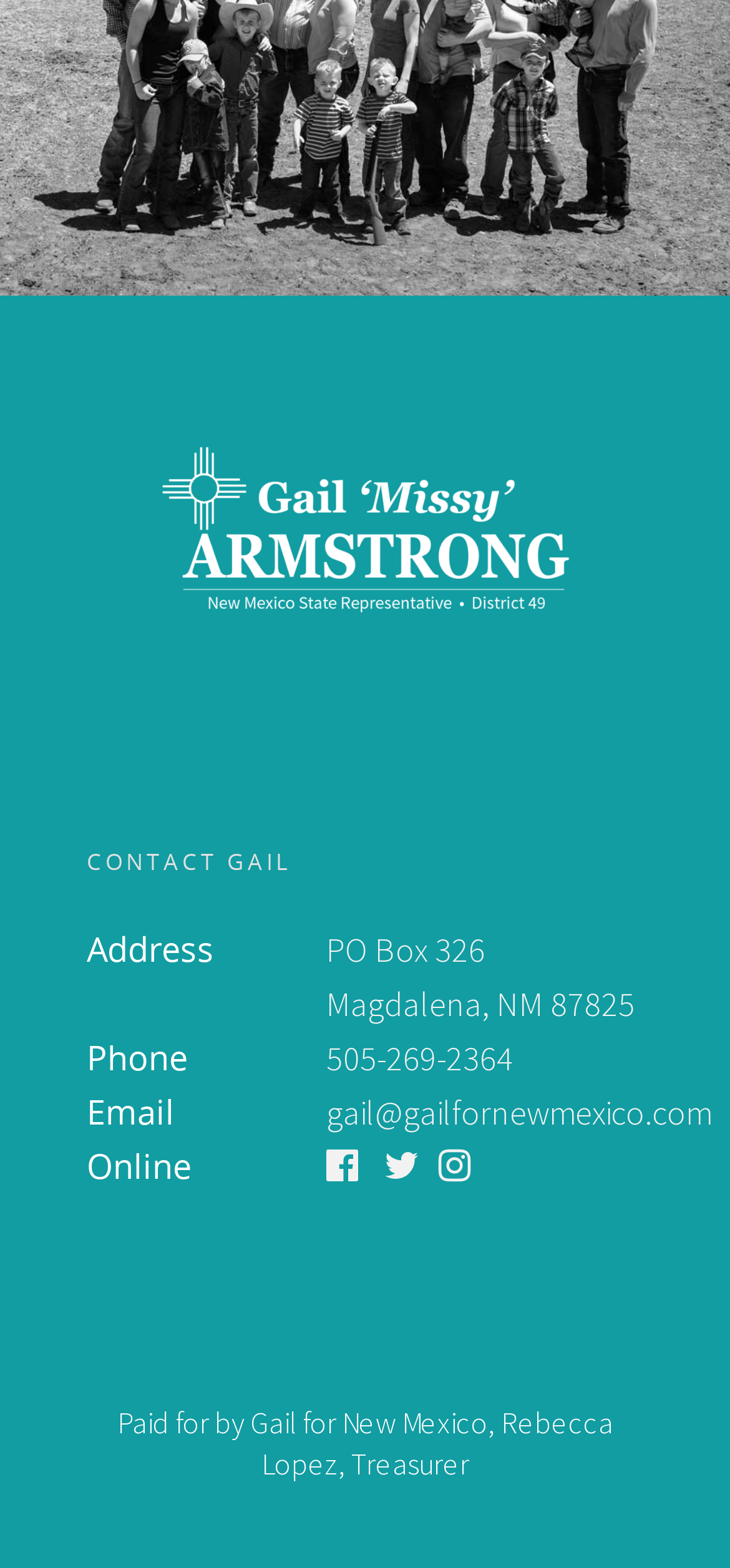How many online links are provided?
Give a one-word or short phrase answer based on the image.

3